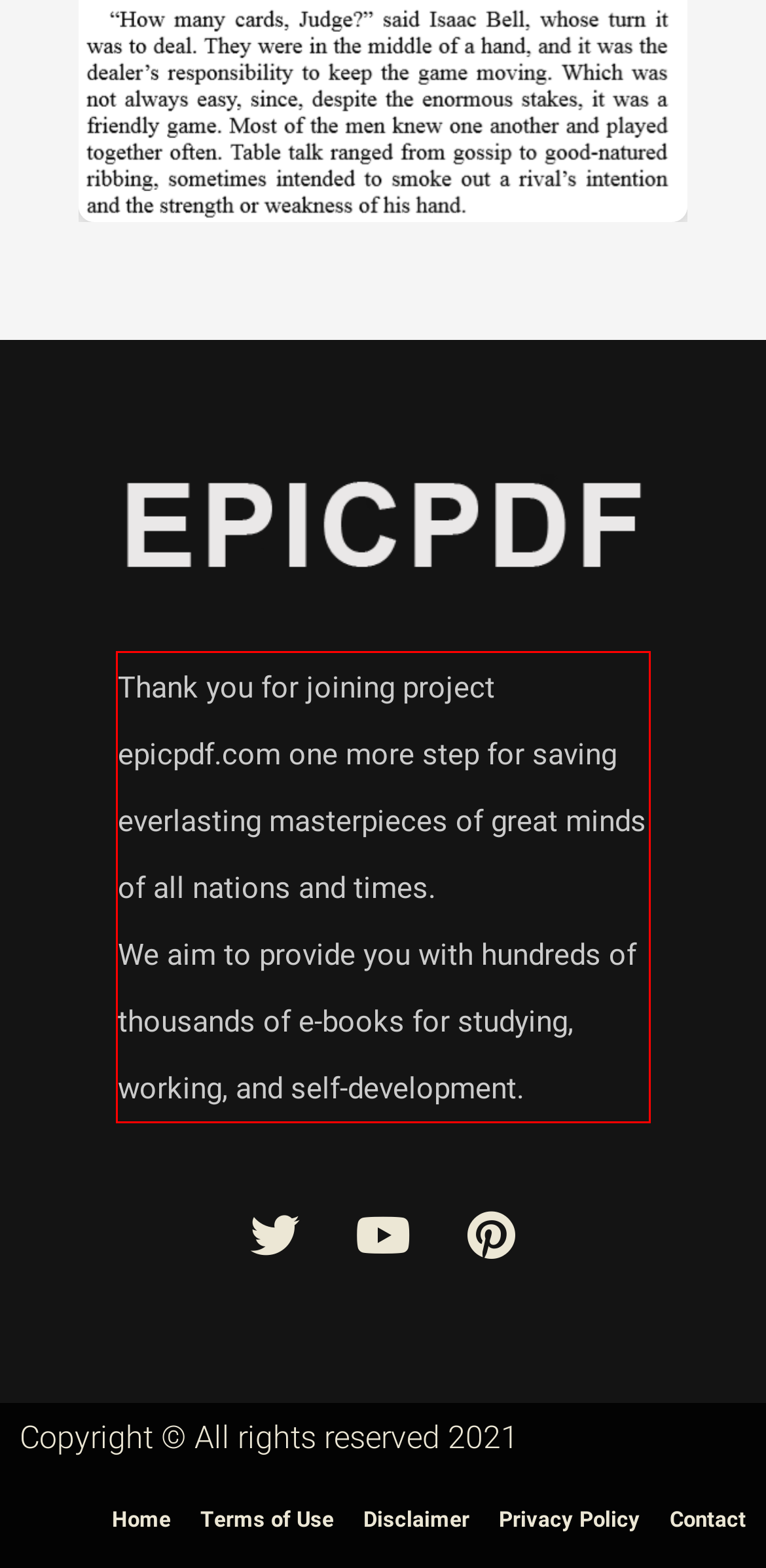Please extract the text content from the UI element enclosed by the red rectangle in the screenshot.

Thank you for joining project epicpdf.com one more step for saving everlasting masterpieces of great minds of all nations and times. We aim to provide you with hundreds of thousands of e-books for studying, working, and self-development.